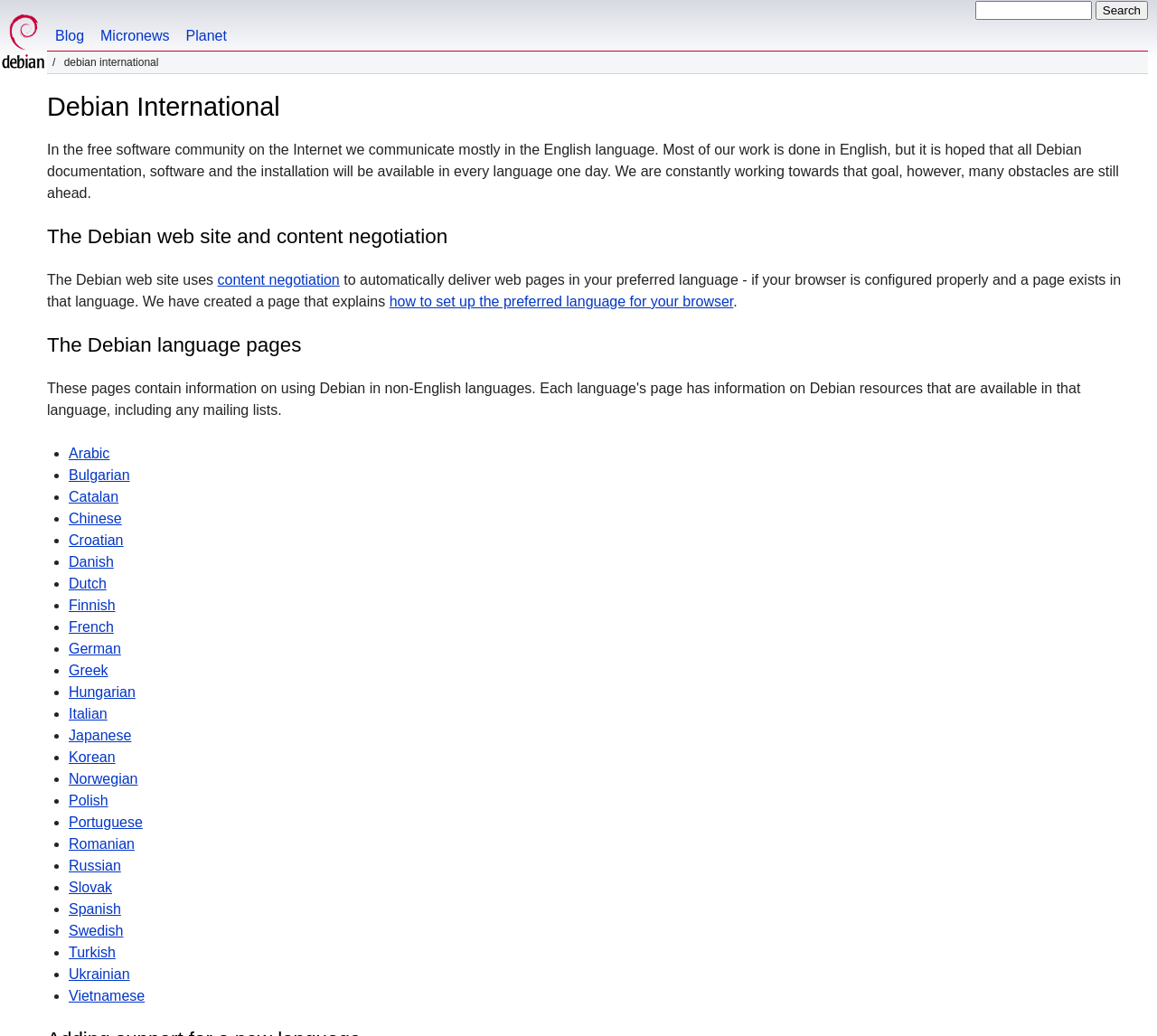Give a detailed explanation of the elements present on the webpage.

The webpage is about Debian International, a community-driven free software project. At the top-left corner, there is a Debian logo, an image with a link to the Debian homepage. Next to the logo, there is a search bar with a "Search" button at the top-right corner.

Below the logo, there are three links: "Blog", "Micronews", and "Planet", which are aligned horizontally. Underneath these links, there is a heading "Debian International" followed by a paragraph of text explaining the importance of language in the free software community.

The next section is headed "The Debian web site and content negotiation", which discusses how the Debian website uses content negotiation to deliver web pages in the user's preferred language. There is a link to a page that explains how to set up the preferred language for the browser.

The following section is headed "The Debian language pages", which lists various languages, including Arabic, Bulgarian, Catalan, Chinese, and many others, each with a link to its corresponding language page. The languages are listed in a bullet-point format, with each language on a new line.

Overall, the webpage provides information about Debian International, its language support, and how to navigate the website in different languages.